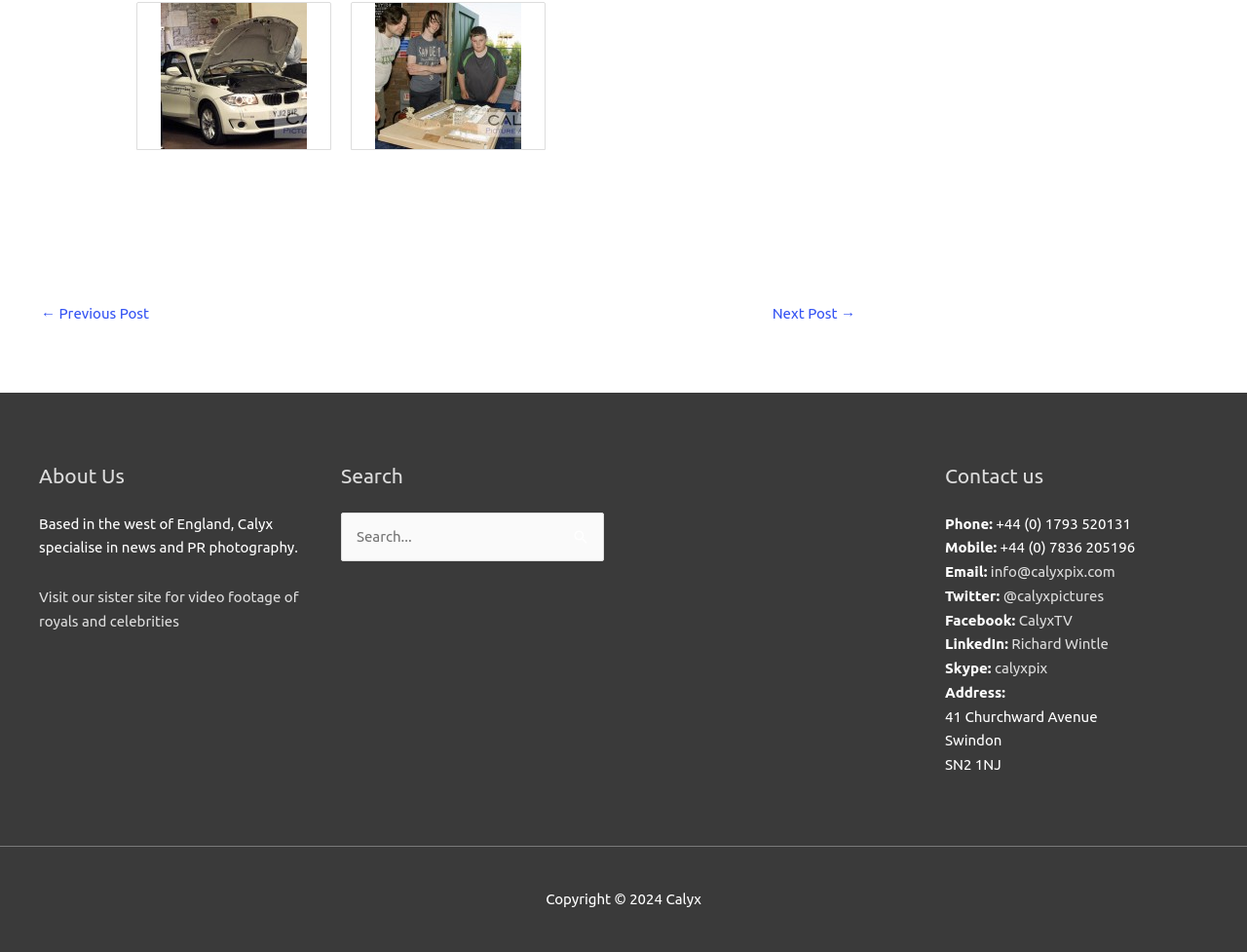Can you provide the bounding box coordinates for the element that should be clicked to implement the instruction: "Visit the sister site for video footage"?

[0.031, 0.619, 0.239, 0.661]